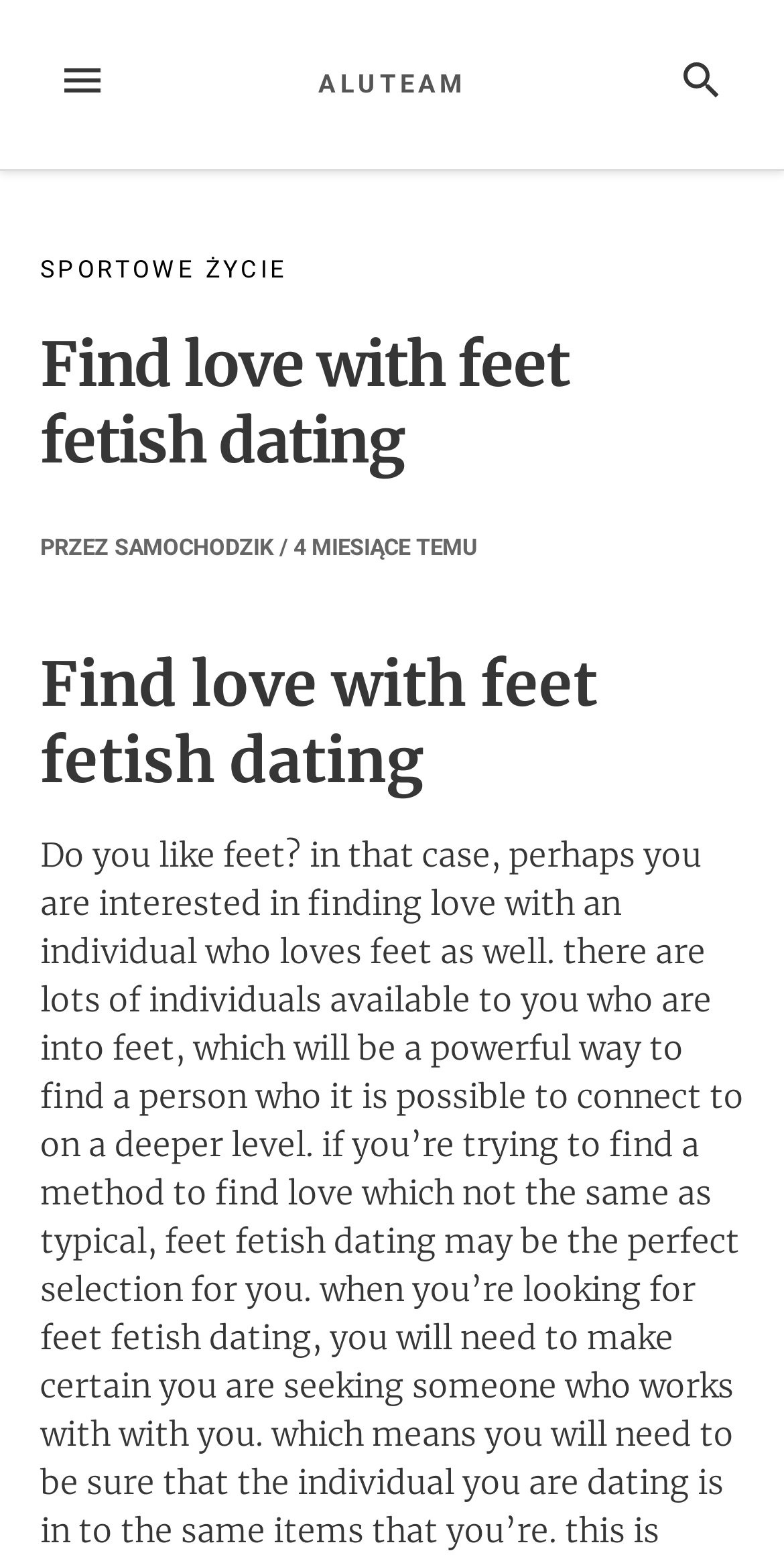What is the text on the top-left button?
Using the visual information, answer the question in a single word or phrase.

MENU